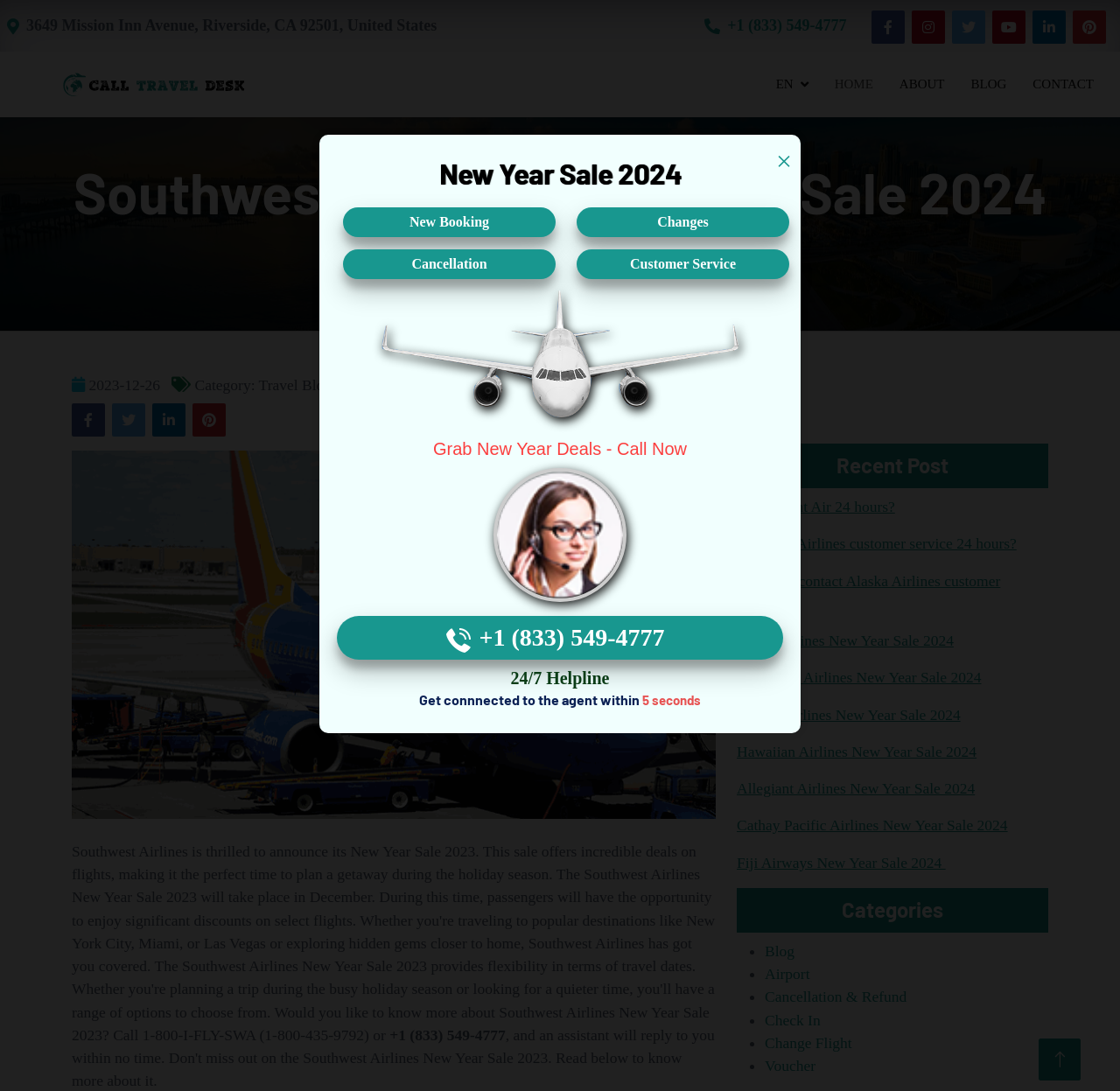Offer a meticulous description of the webpage's structure and content.

This webpage is about Southwest Airlines' 2024 New Year Sale, offering incredible flight deals. At the top, there is a logo and a phone number (+1 (833) 549-4777) to contact the travel desk. Below the logo, there are several social media links and a language selection option (EN).

The main heading "Southwest Airlines New Year Sale 2024" is prominently displayed, followed by a breadcrumb navigation menu. On the left side, there is a section with the date "2023-12-26" and some metadata about the blog post, including the category "Travel Blog" and the author "Call Travel Desk".

The main content area features a large image related to the New Year Sale, with a call-to-action to book a flight. Below the image, there are several links to recent blog posts, including "Is Allegiant Air 24 hours?", "Is Alaska Airlines customer service 24 hours?", and others.

On the right side, there is a section with a heading "Categories" and a list of categories, including "Blog", "Airport", "Cancellation & Refund", and others. Each category is marked with a bullet point.

Further down, there is a section with a heading "New Year Sale 2024" and some text about grabbing new year deals. Below this, there is an image and a call-to-action to call the customer service number (+1 (833) 549-4777) for 24/7 assistance. The webpage also features a heading "Get connected to the agent within 5 seconds" to emphasize the quick response time of the customer service.